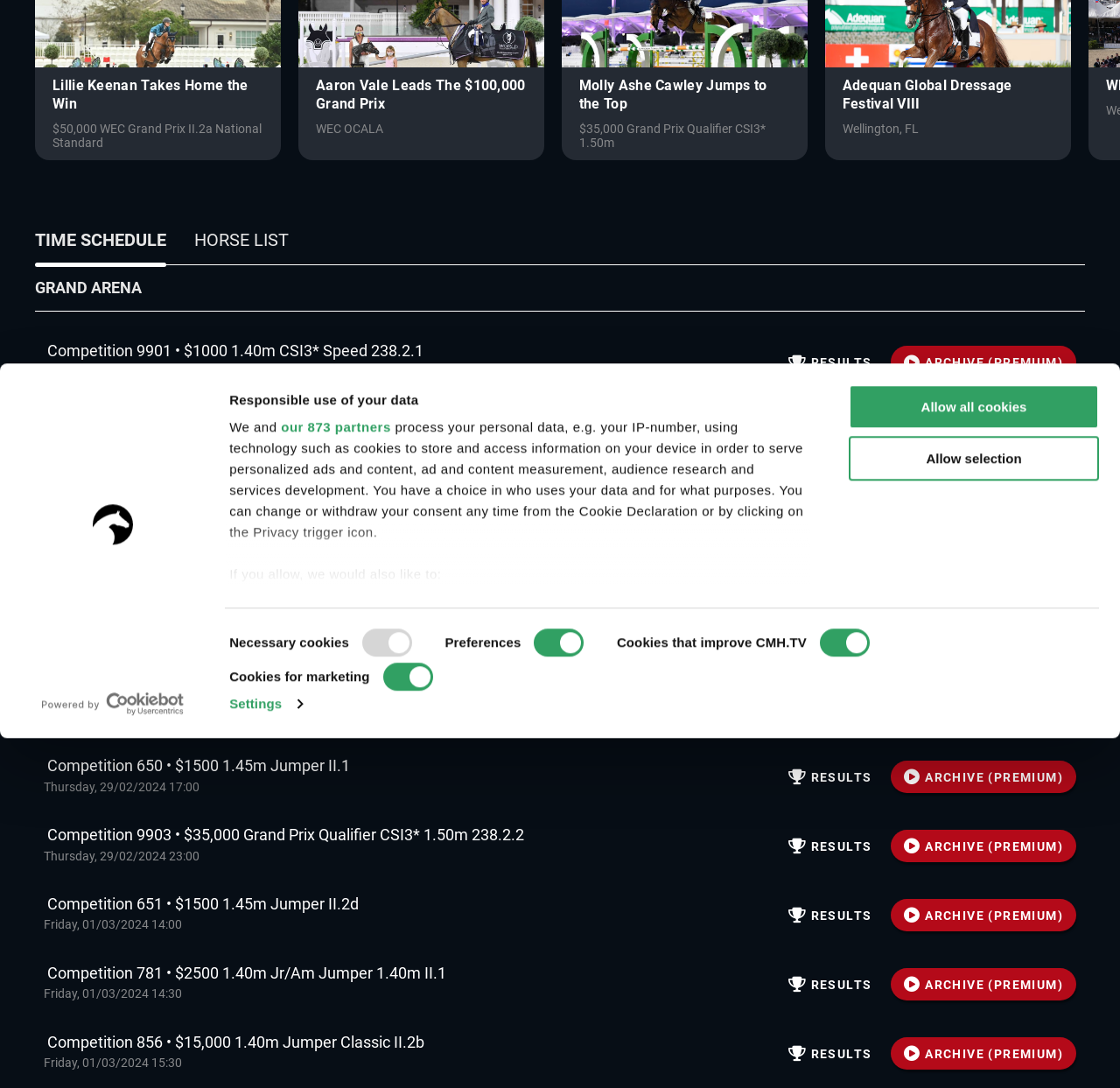Predict the bounding box of the UI element that fits this description: "Powered by Cookiebot".

[0.032, 0.471, 0.169, 0.496]